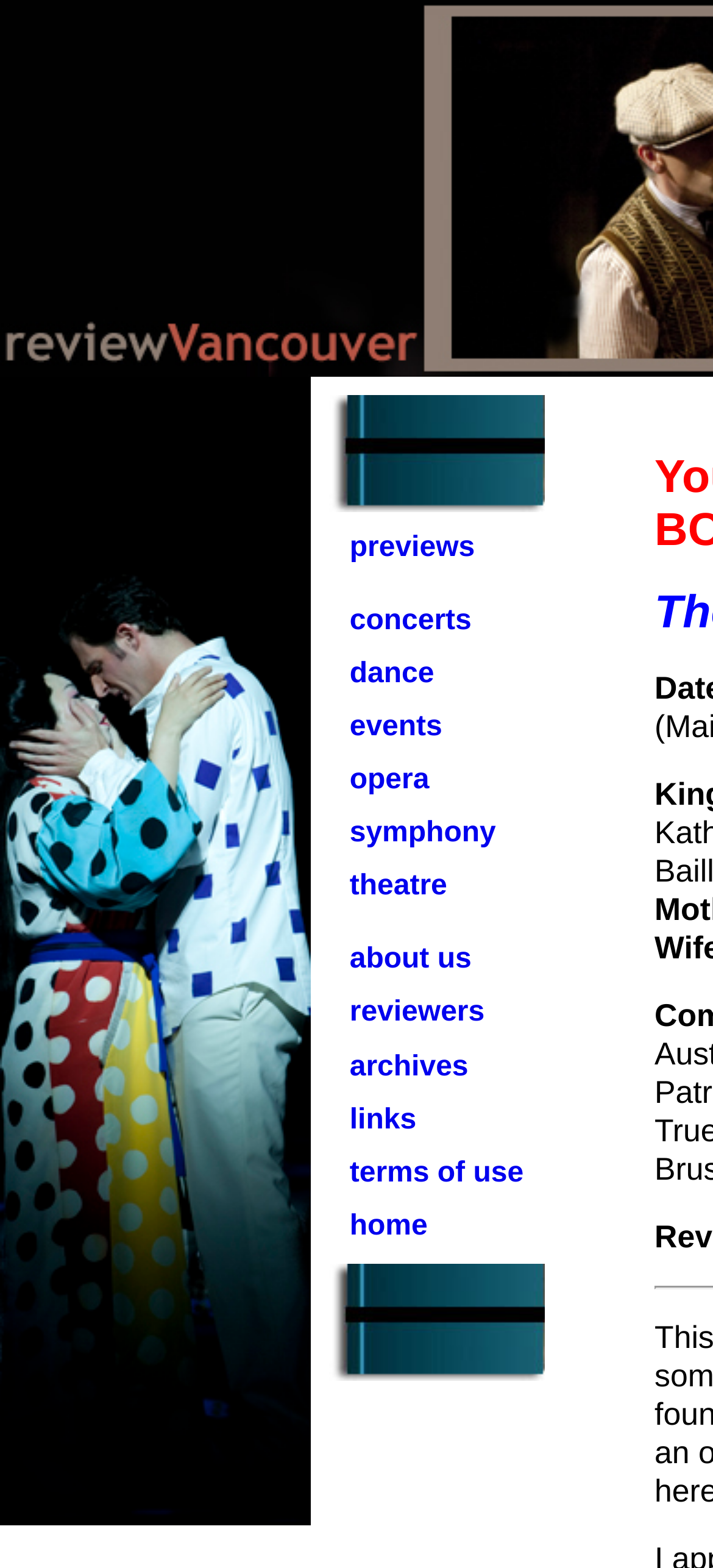Specify the bounding box coordinates of the area that needs to be clicked to achieve the following instruction: "visit home".

[0.49, 0.772, 0.6, 0.792]